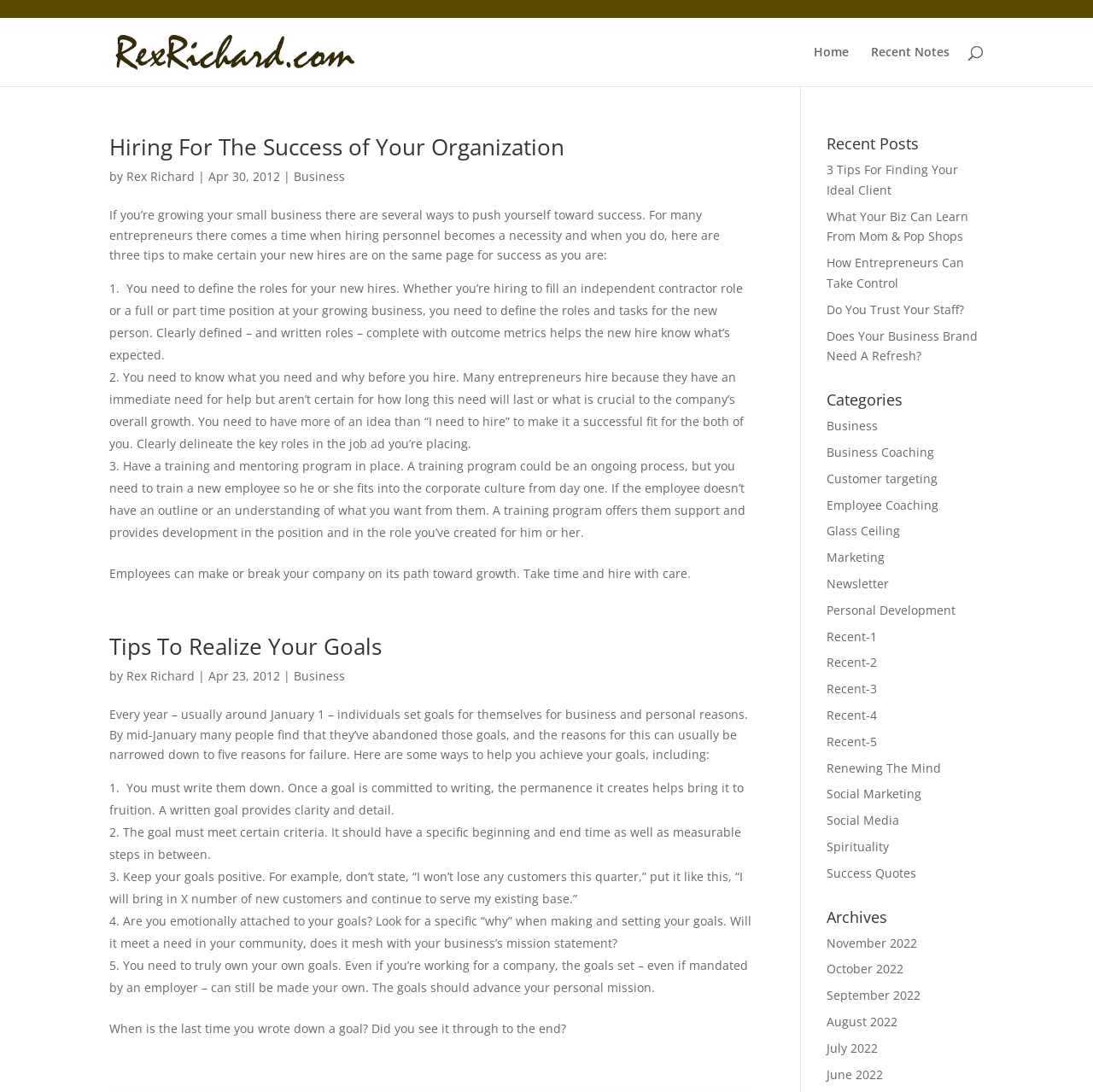Refer to the screenshot and give an in-depth answer to this question: What is the date of the second article?

I found the date of the second article by looking at the static text element with the text 'Apr 23, 2012' which is located below the heading element with the text 'Tips To Realize Your Goals' and has a bounding box coordinate of [0.191, 0.611, 0.256, 0.626].